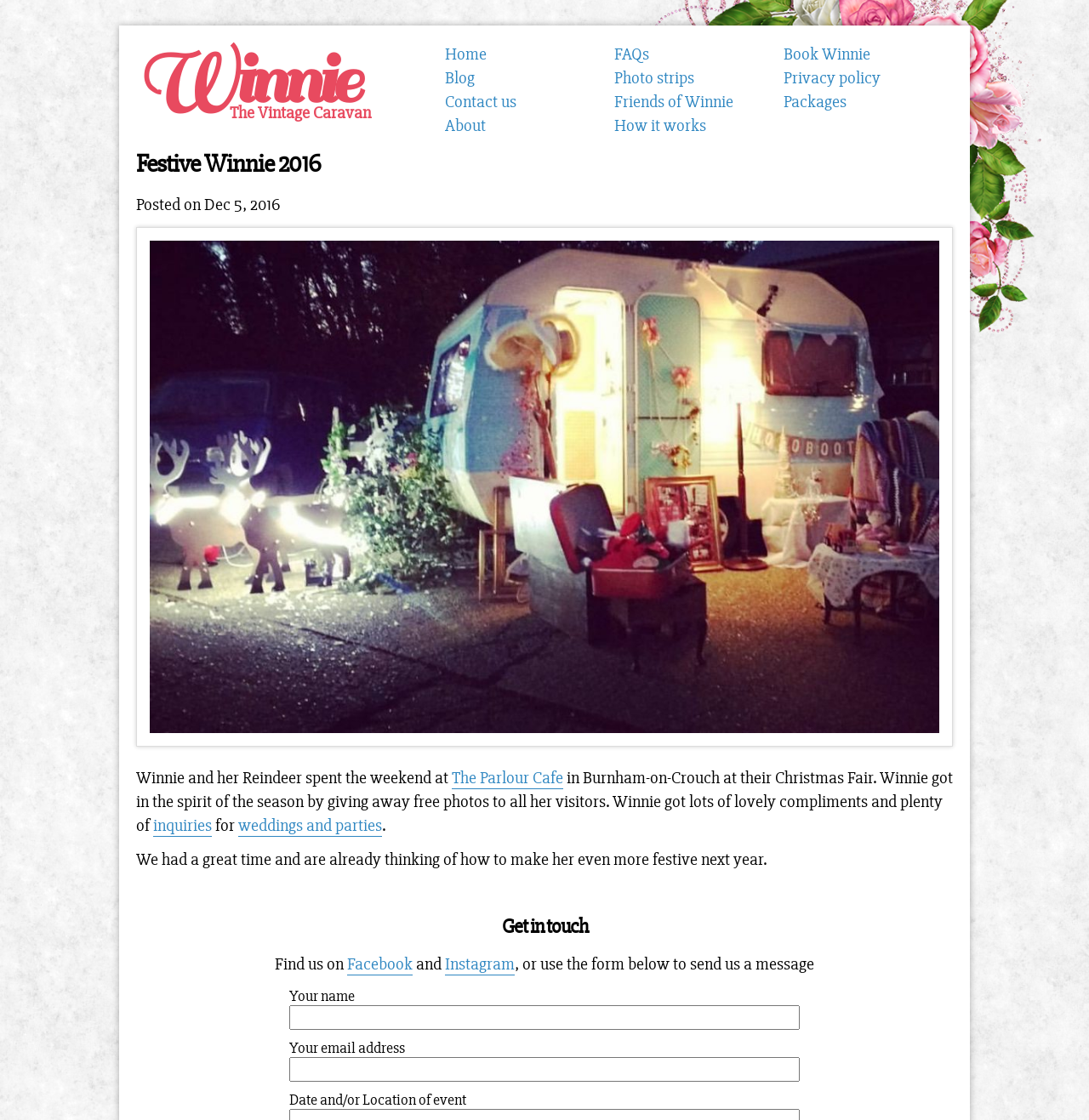Kindly provide the bounding box coordinates of the section you need to click on to fulfill the given instruction: "Enter your name".

[0.266, 0.898, 0.734, 0.92]